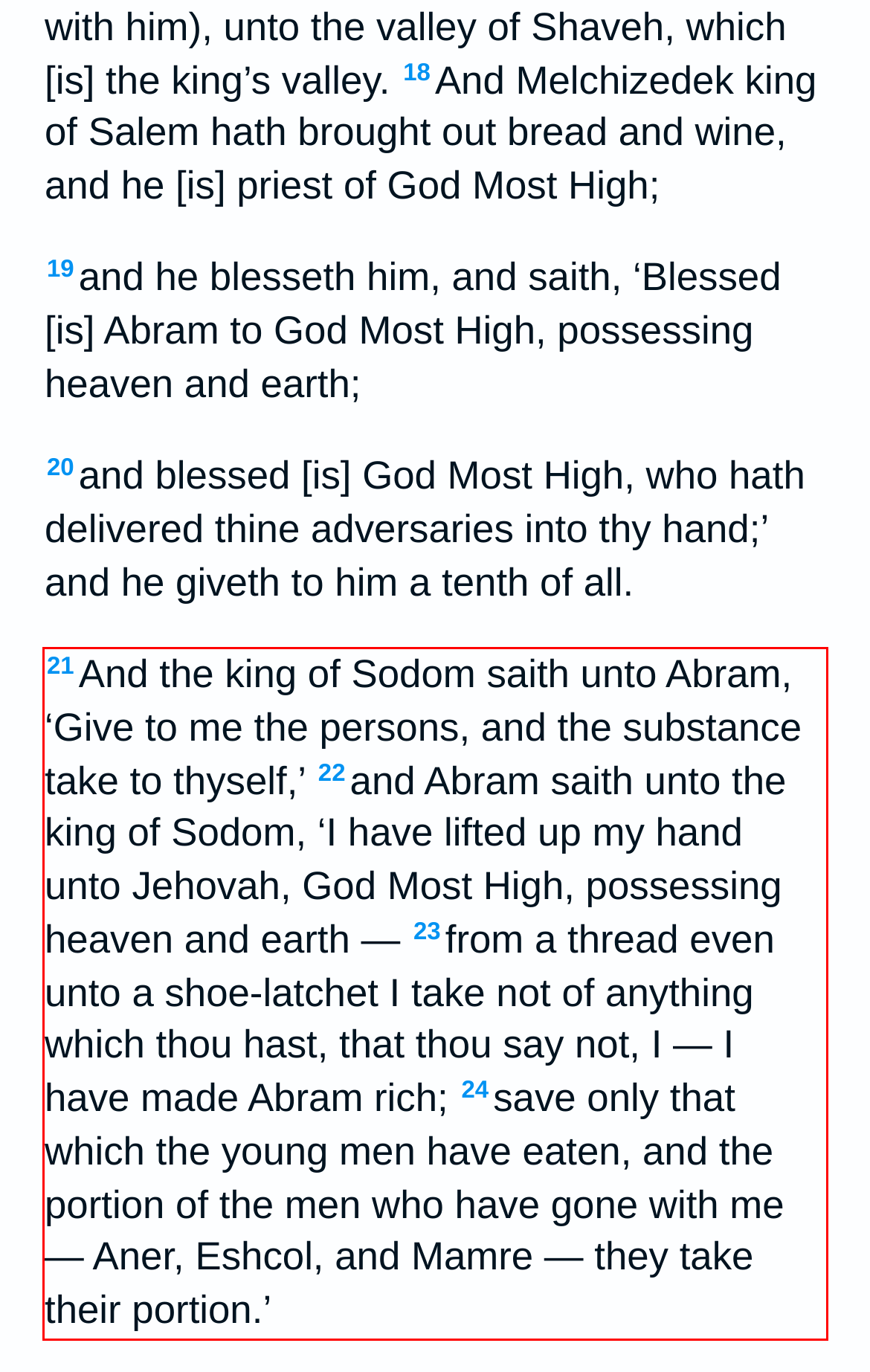Review the webpage screenshot provided, and perform OCR to extract the text from the red bounding box.

21And the king of Sodom saith unto Abram, ‘Give to me the persons, and the substance take to thyself,’ 22and Abram saith unto the king of Sodom, ‘I have lifted up my hand unto Jehovah, God Most High, possessing heaven and earth — 23from a thread even unto a shoe-latchet I take not of anything which thou hast, that thou say not, I — I have made Abram rich; 24save only that which the young men have eaten, and the portion of the men who have gone with me — Aner, Eshcol, and Mamre — they take their portion.’